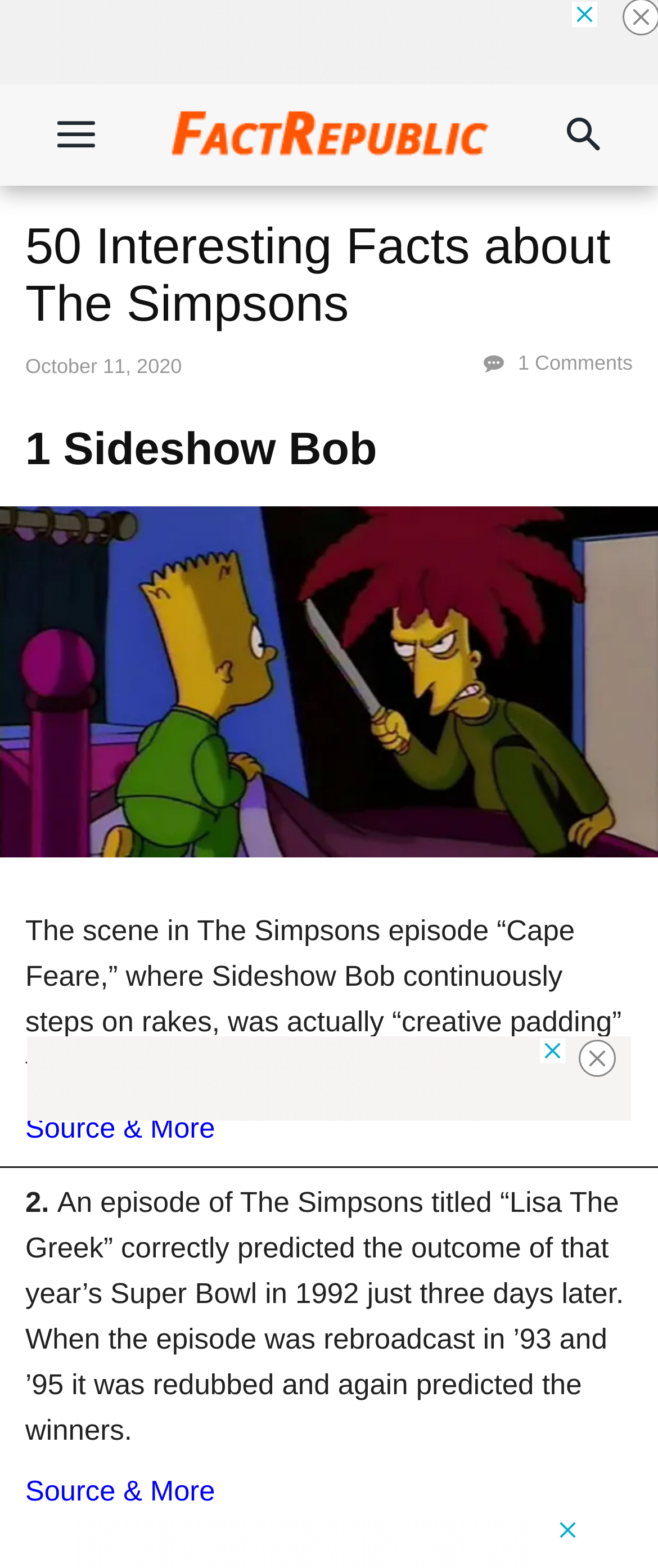What is the topic of the webpage?
Ensure your answer is thorough and detailed.

Based on the webpage's structure and content, it appears to be a listicle about interesting facts related to The Simpsons, a popular TV show.